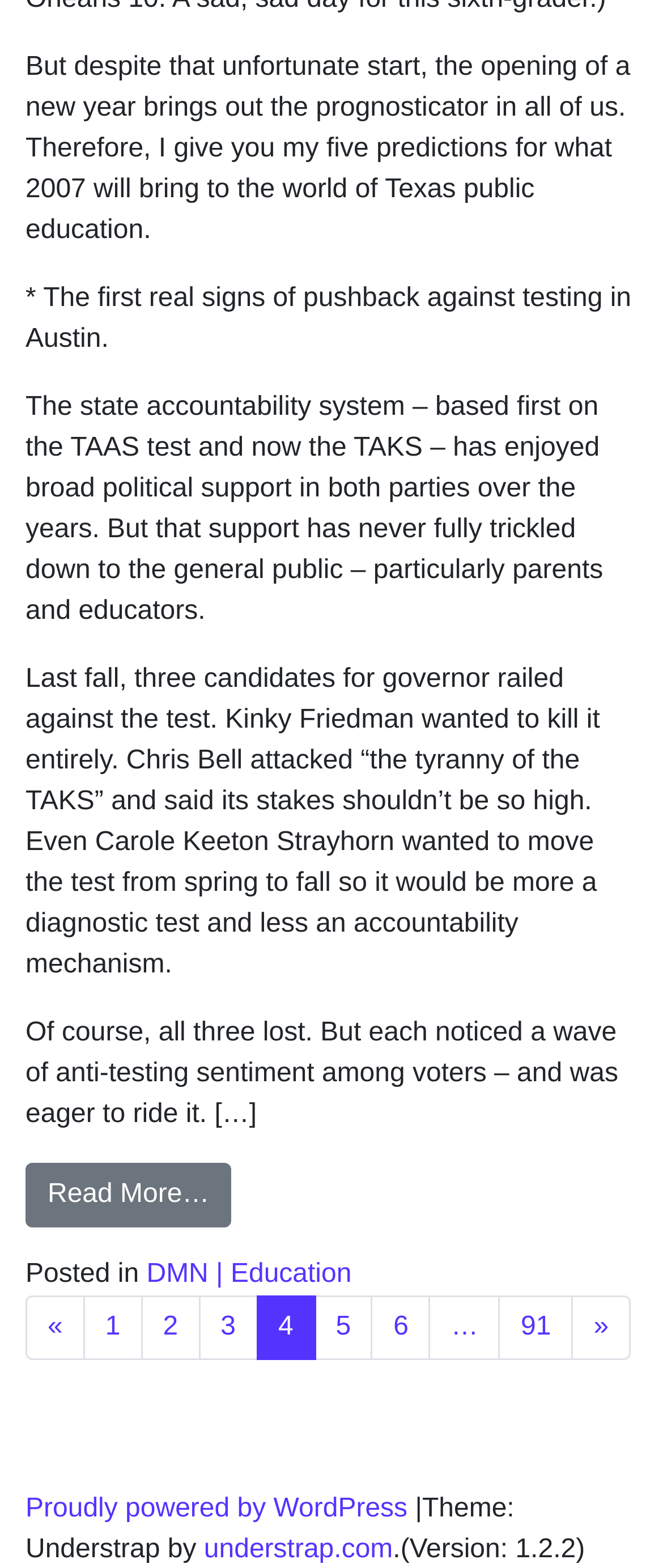Provide a one-word or short-phrase response to the question:
What is the name of the test mentioned in the article?

TAKS